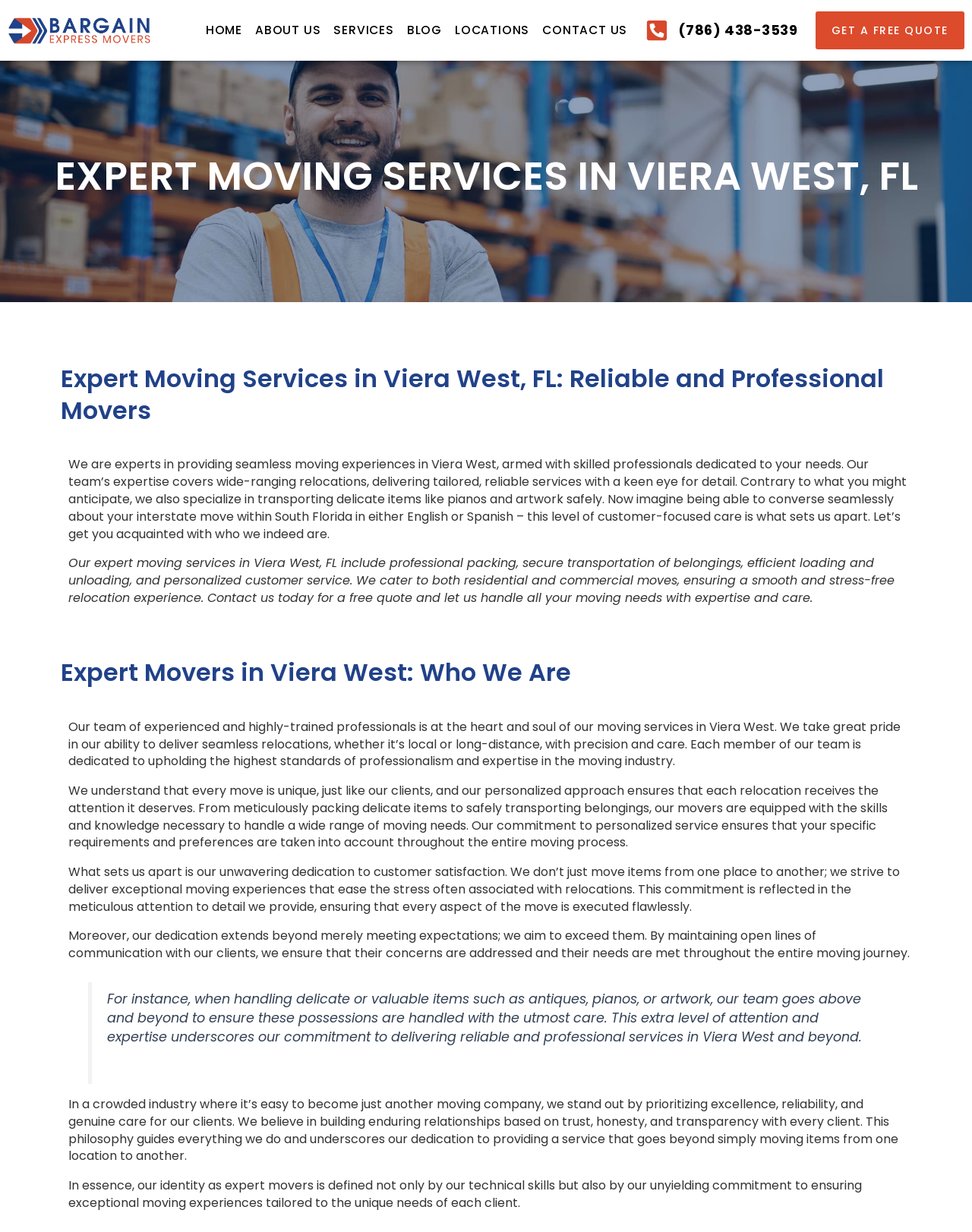What is the focus of the moving service's approach?
Give a detailed and exhaustive answer to the question.

I found this information by reading the text on the webpage, which says 'What sets us apart is our unwavering dedication to customer satisfaction.' This suggests that the moving service prioritizes ensuring that their customers are satisfied with their services.